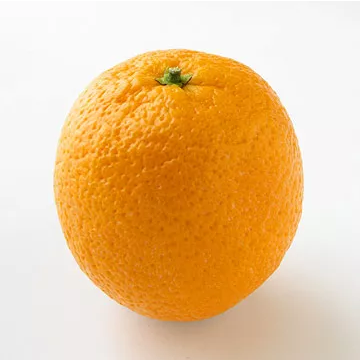What percentage of the fruit is water?
Please answer the question with a detailed response using the information from the screenshot.

According to the caption, the fruit has a 'high water content—approximately 90%—', which means that 90% of the fruit is composed of water.